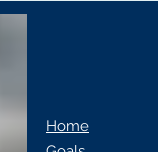What is the purpose of the layout? Refer to the image and provide a one-word or short phrase answer.

Guiding visitors